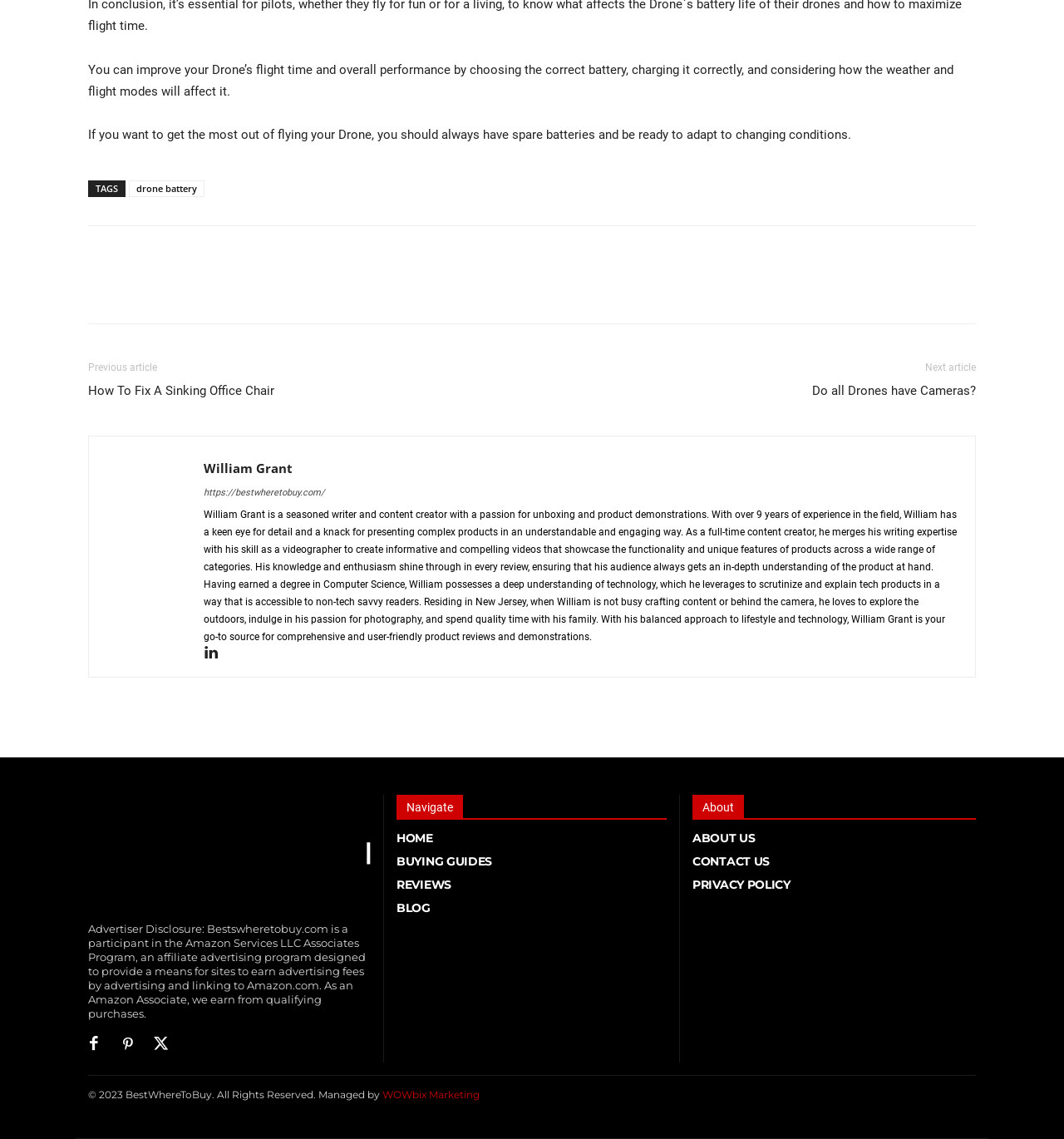Please identify the bounding box coordinates of the element I need to click to follow this instruction: "Contact us by phone".

None